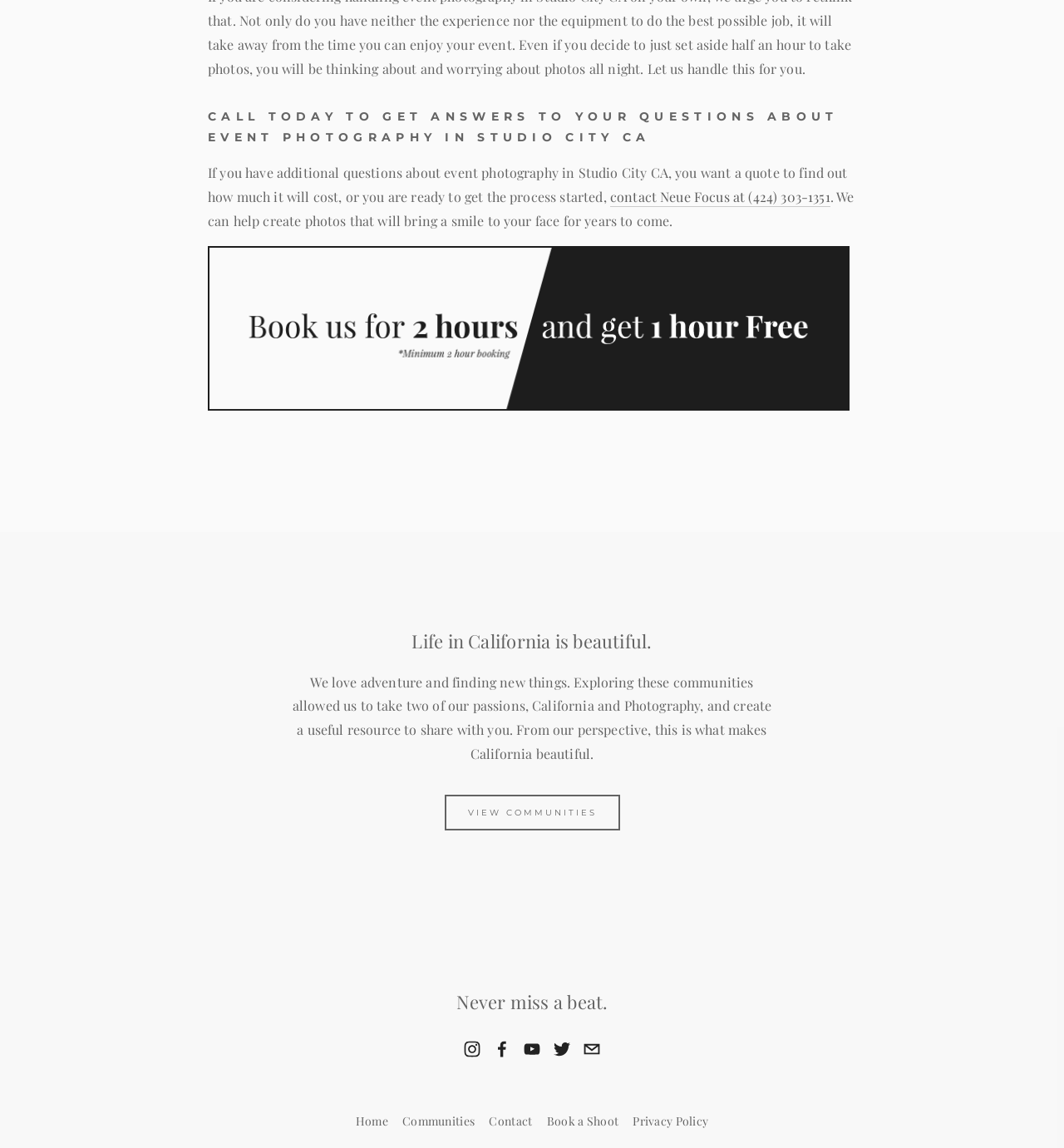What is the phone number to contact Neue Focus?
Please use the image to provide an in-depth answer to the question.

I found the phone number by looking at the link 'contact Neue Focus at (424) 303-1351' which is located at the top of the page, below the heading 'CALL TODAY TO GET ANSWERS TO YOUR QUESTIONS ABOUT EVENT PHOTOGRAPHY IN STUDIO CITY CA'.